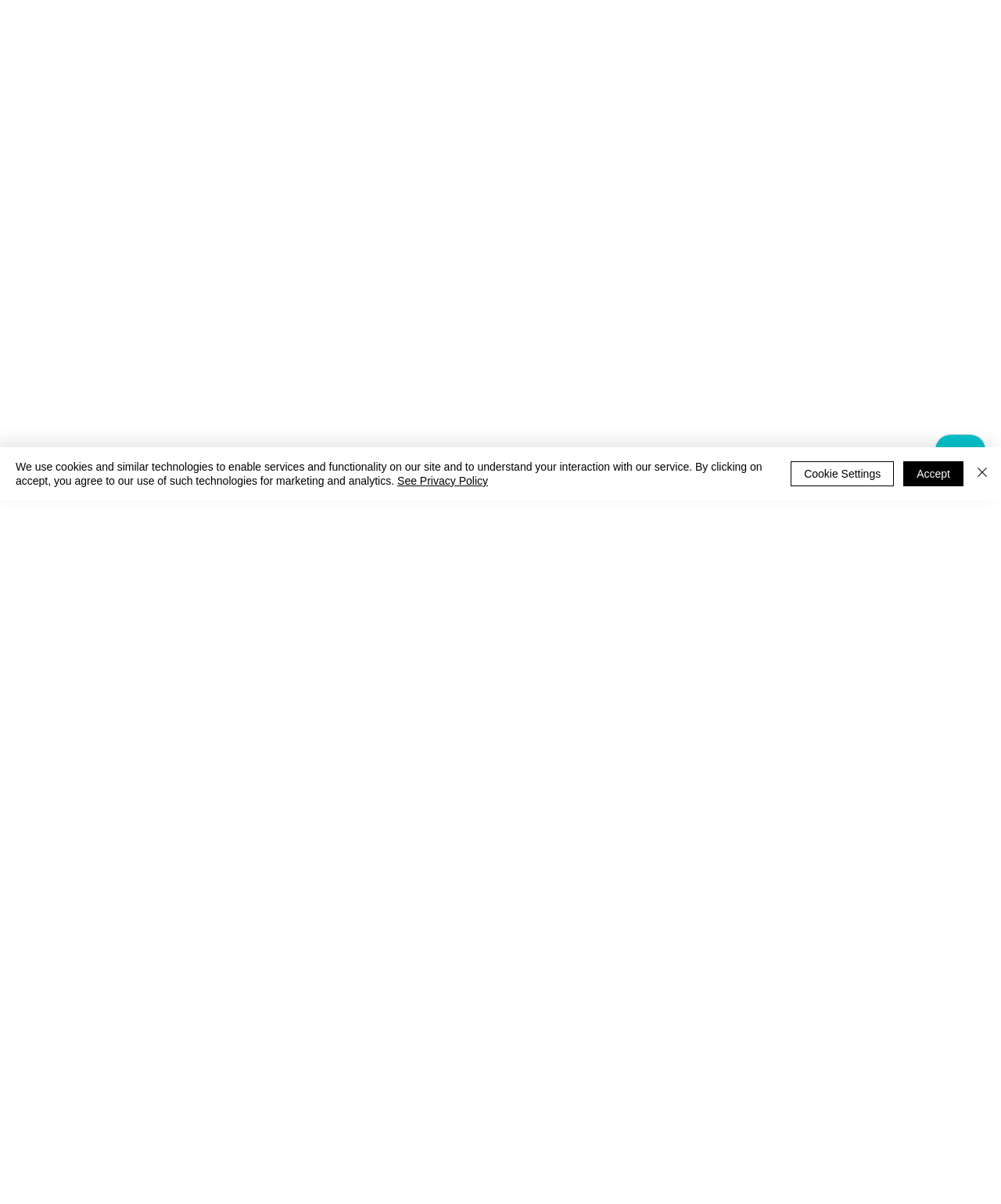Based on the element description "Cookie Settings", predict the bounding box coordinates of the UI element.

[0.79, 0.383, 0.893, 0.404]